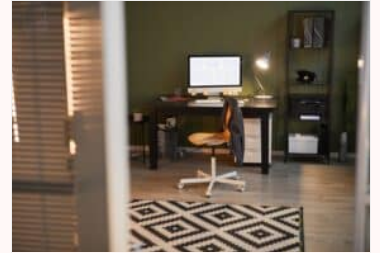Capture every detail in the image and describe it fully.

The image showcases a modern home office setup designed for both functionality and style. In the center, a sleek desk with a contemporary design is paired with a comfortable rolling chair featuring a warm wood finish. A desktop computer is placed on the desk, complementing a well-lit workspace illuminated by a stylish desk lamp. The background features a rich green wall that adds a vibrant yet calming atmosphere to the environment. To the right, a tall shelving unit contains various organizational items, enhancing both the aesthetic and practicality of the space. The floor is adorned with a striking geometric patterned rug, which anchors the room and adds a touch of sophistication. This thoughtfully arranged office reflects a perfect blend of comfort and elegance, making it an inviting place for productivity.